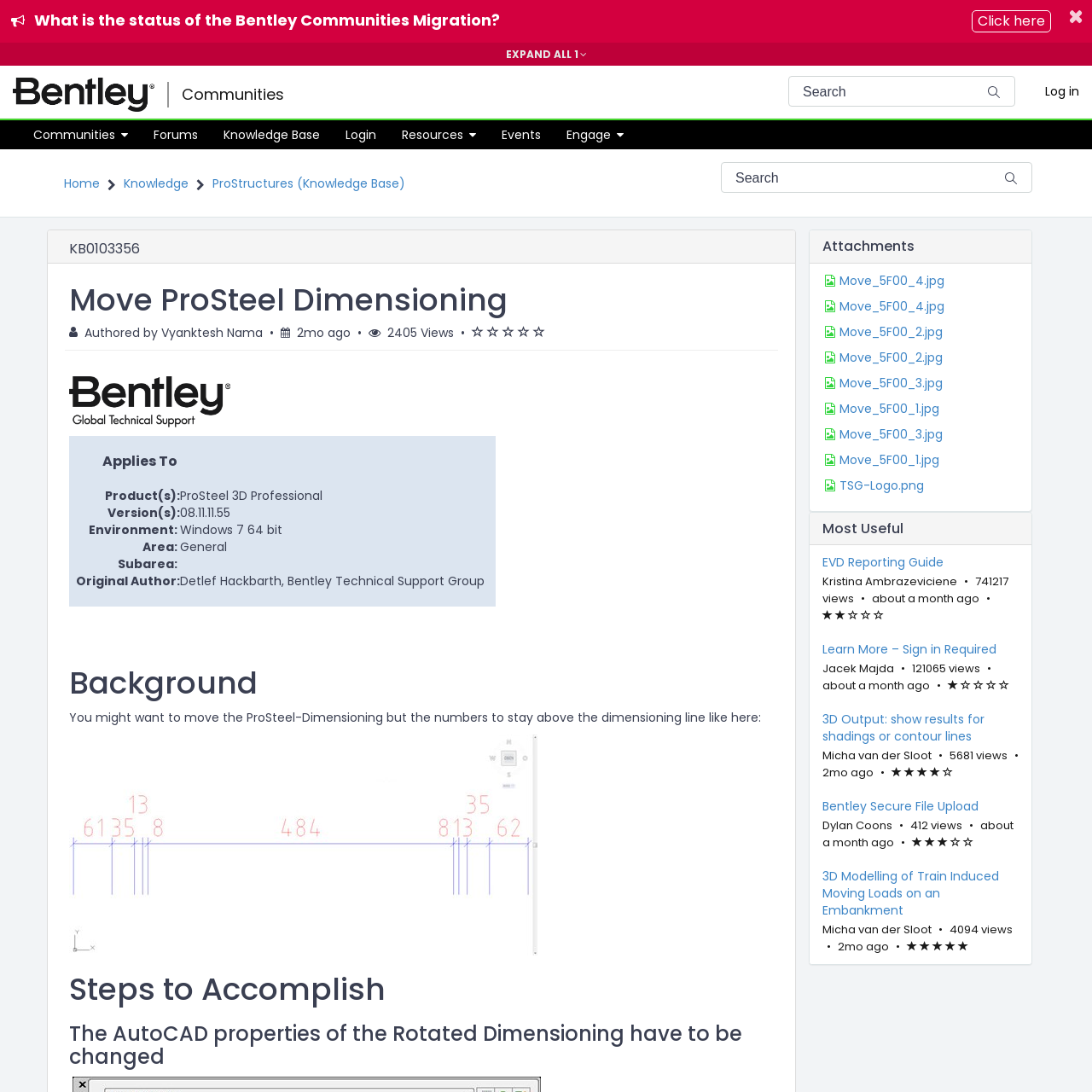What is the name of the article?
Using the image, provide a concise answer in one word or a short phrase.

Move ProSteel Dimensioning